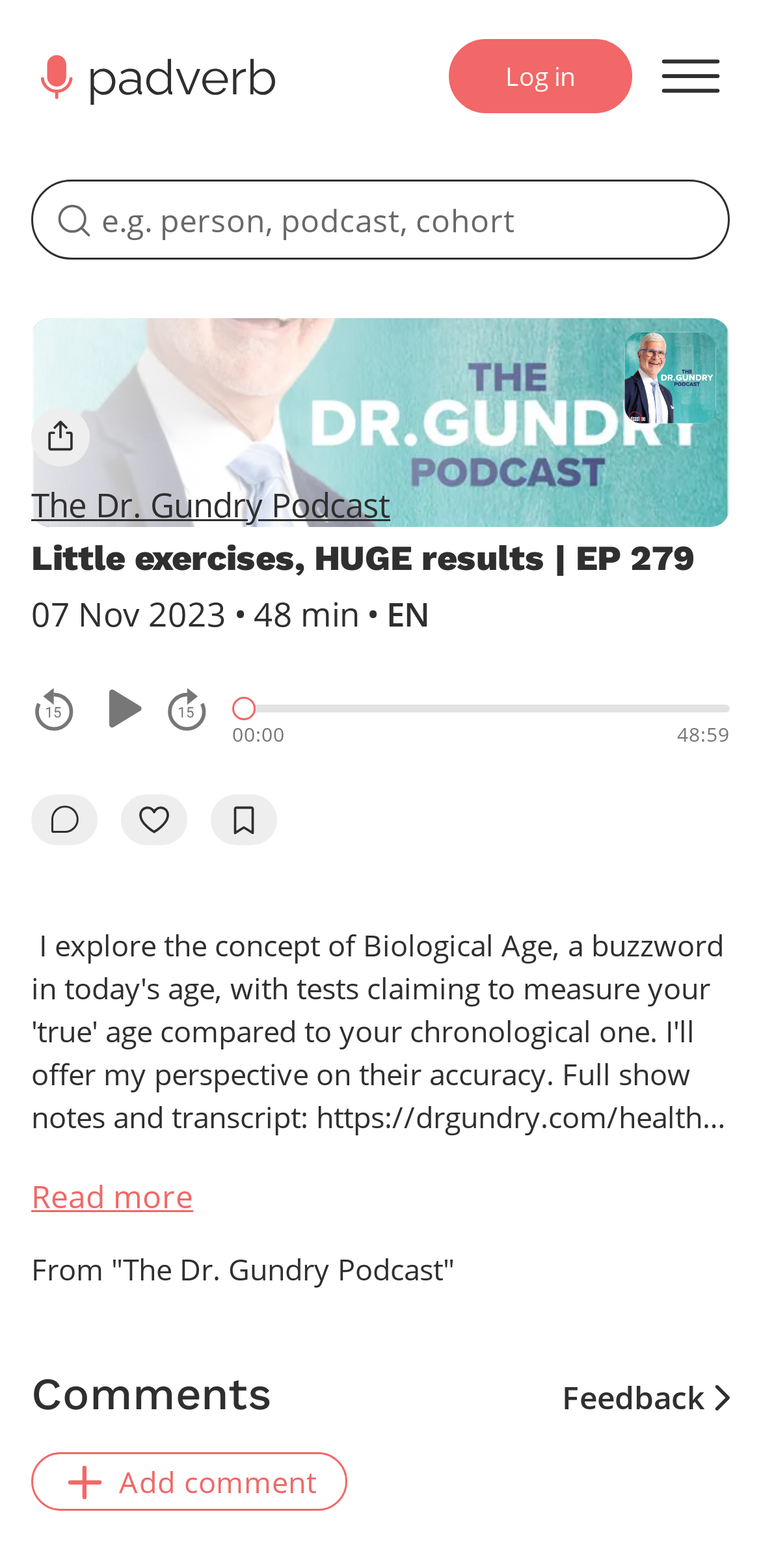Please determine the bounding box coordinates of the element's region to click in order to carry out the following instruction: "View Stock". The coordinates should be four float numbers between 0 and 1, i.e., [left, top, right, bottom].

None